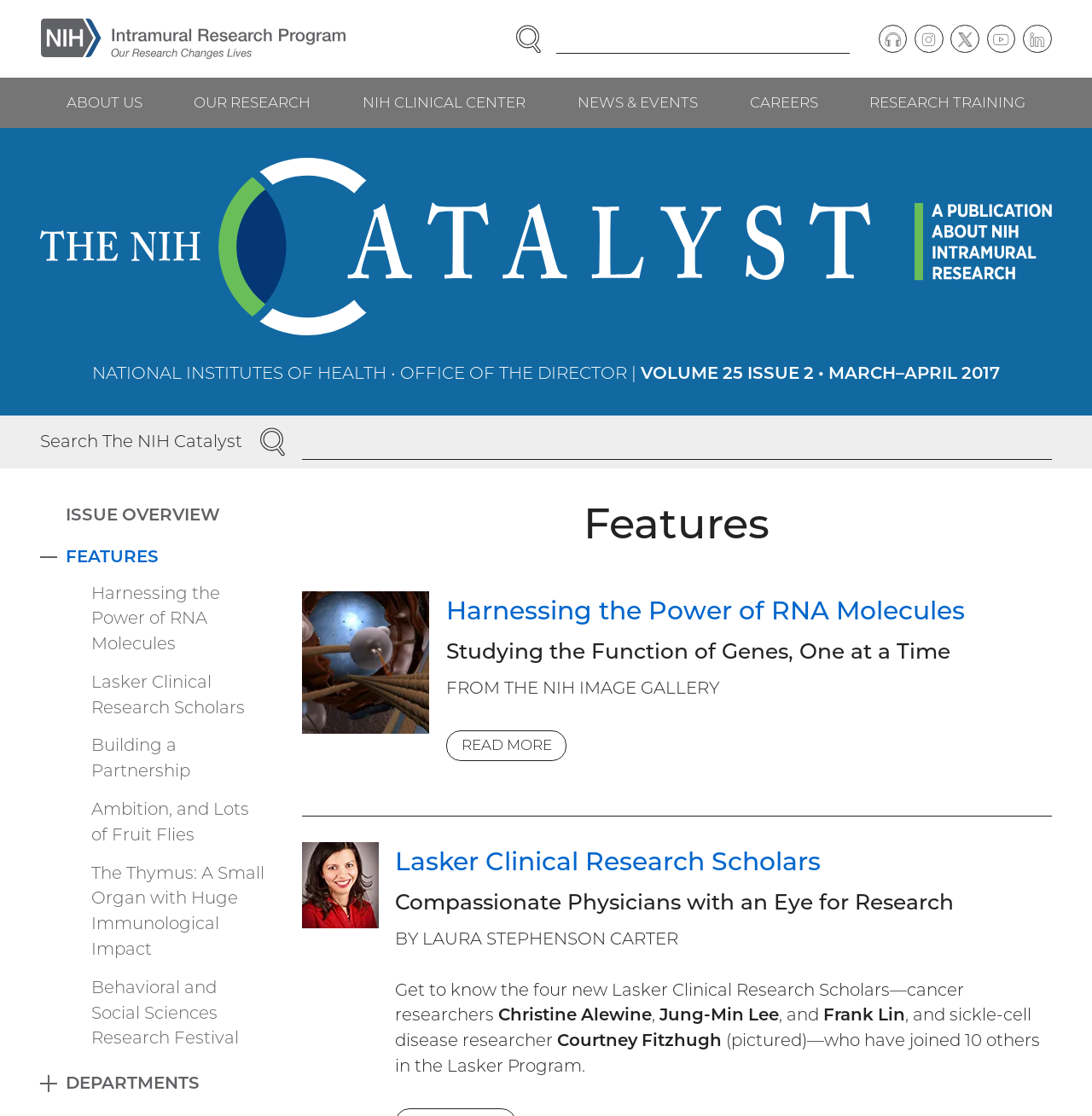Using the details in the image, give a detailed response to the question below:
How many search boxes are there?

I counted the number of search boxes on the webpage by looking for elements with the type 'textbox' and a corresponding 'Search' button. I found two search boxes, one at the top right corner and another in the middle of the page.